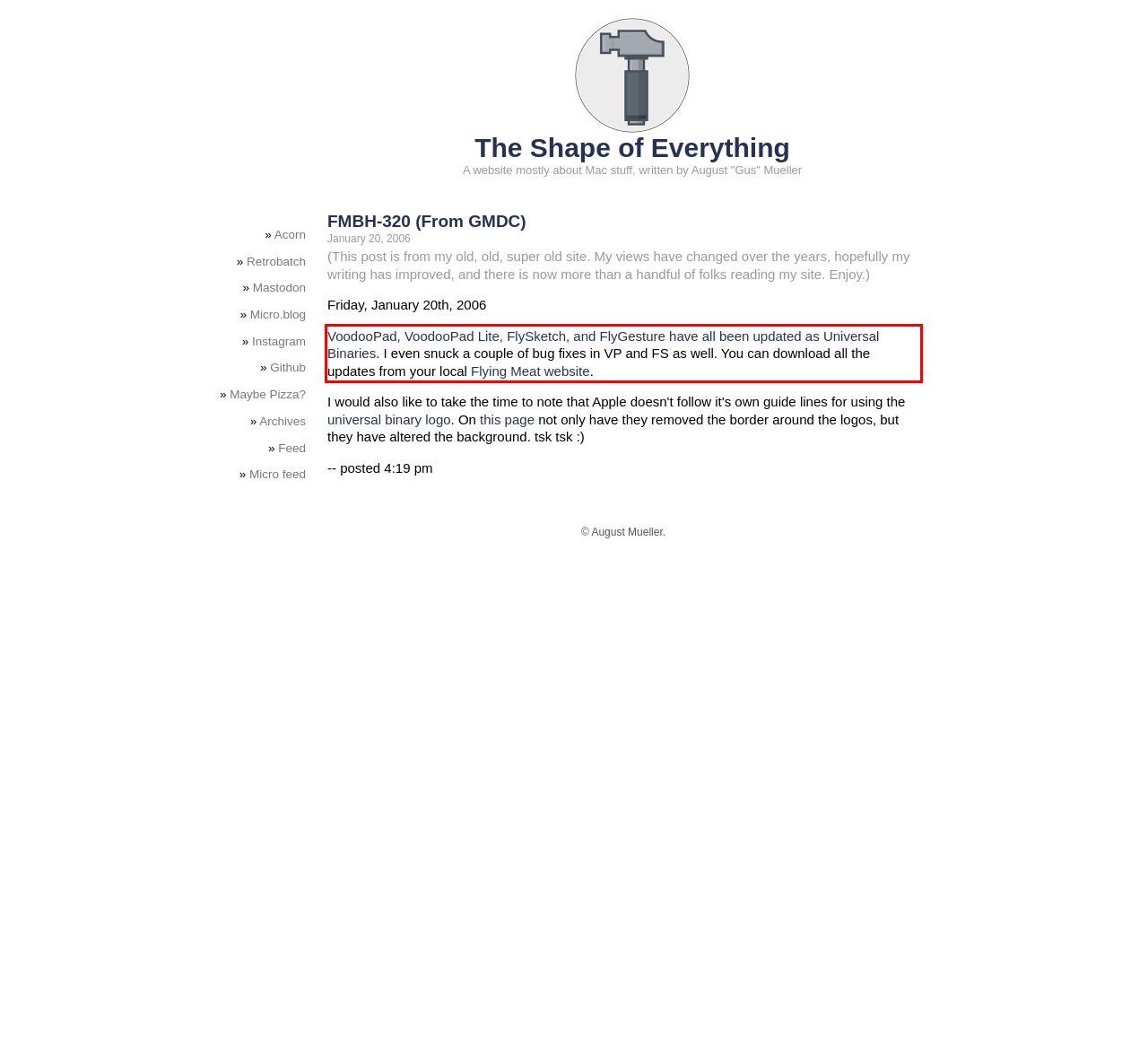Extract and provide the text found inside the red rectangle in the screenshot of the webpage.

VoodooPad, VoodooPad Lite, FlySketch, and FlyGesture have all been updated as Universal Binaries. I even snuck a couple of bug fixes in VP and FS as well. You can download all the updates from your local Flying Meat website.